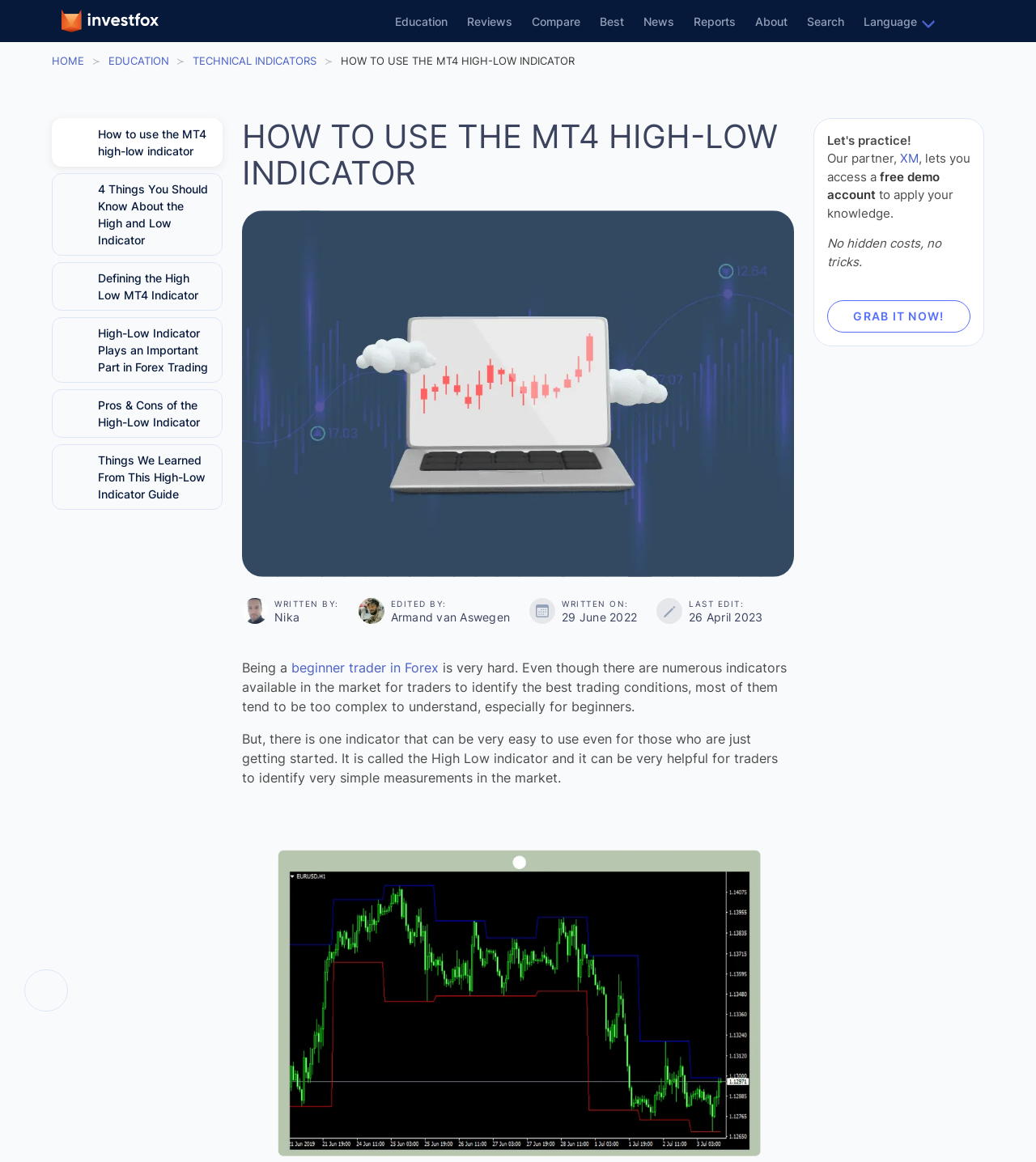Could you highlight the region that needs to be clicked to execute the instruction: "Click on the 'Education' link"?

[0.381, 0.011, 0.432, 0.025]